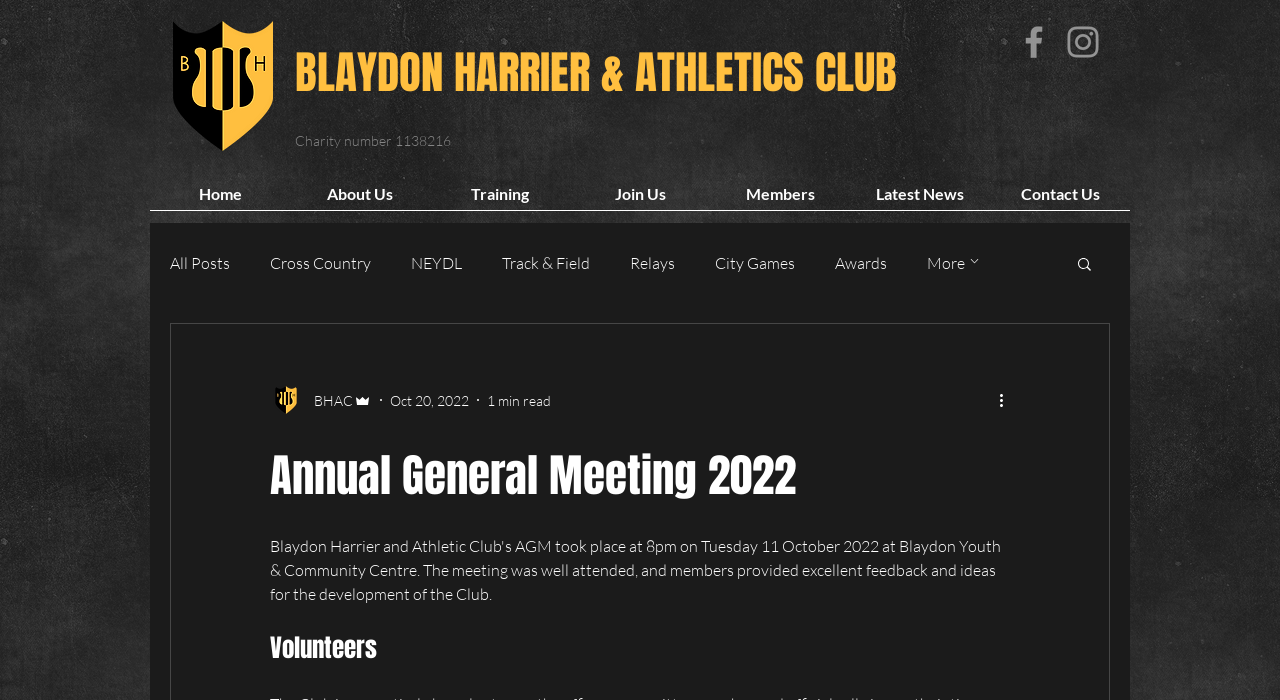Find the main header of the webpage and produce its text content.

BLAYDON HARRIER & ATHLETICS CLUB